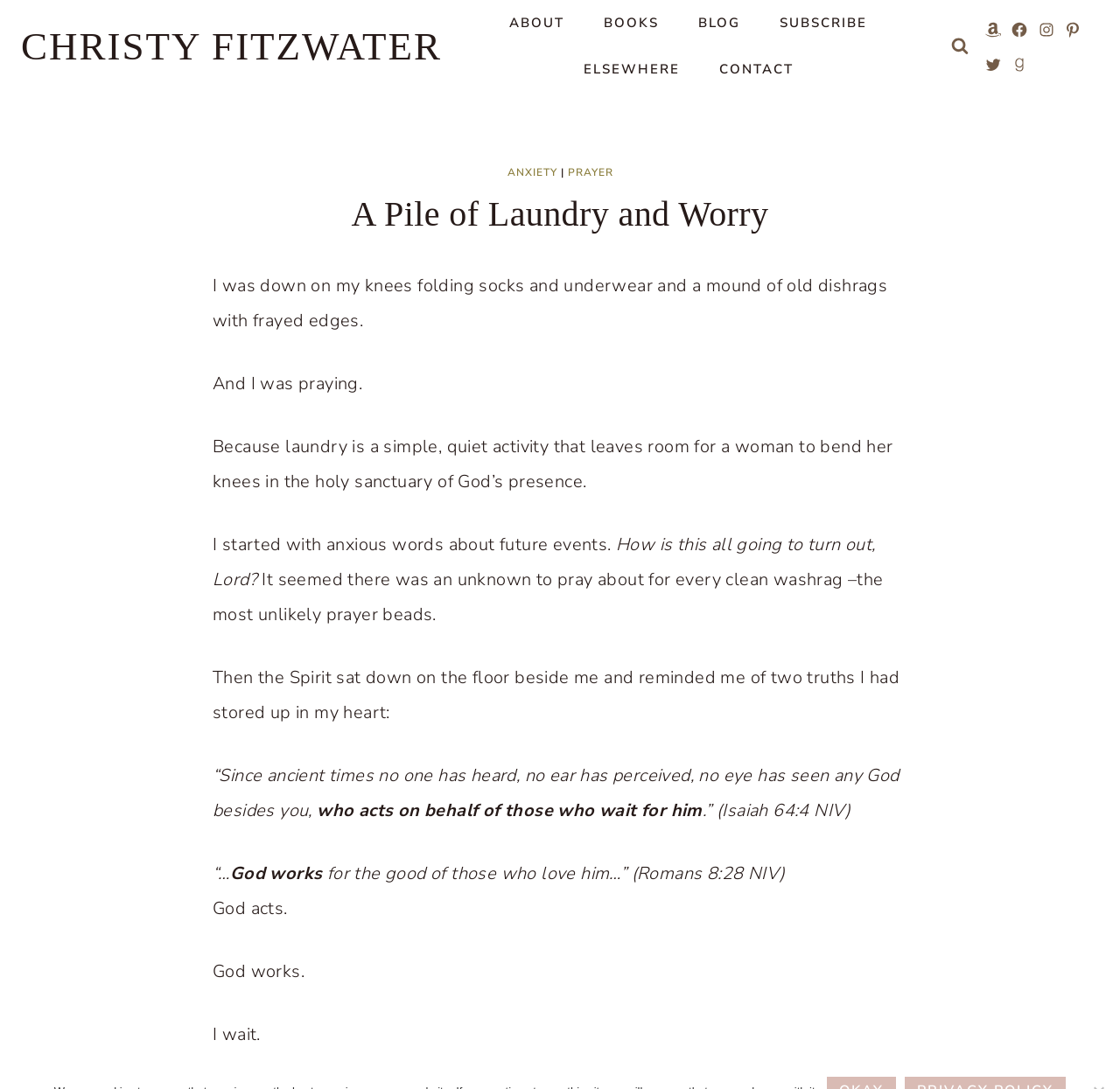Please determine the bounding box of the UI element that matches this description: anxiety. The coordinates should be given as (top-left x, top-left y, bottom-right x, bottom-right y), with all values between 0 and 1.

[0.453, 0.152, 0.497, 0.165]